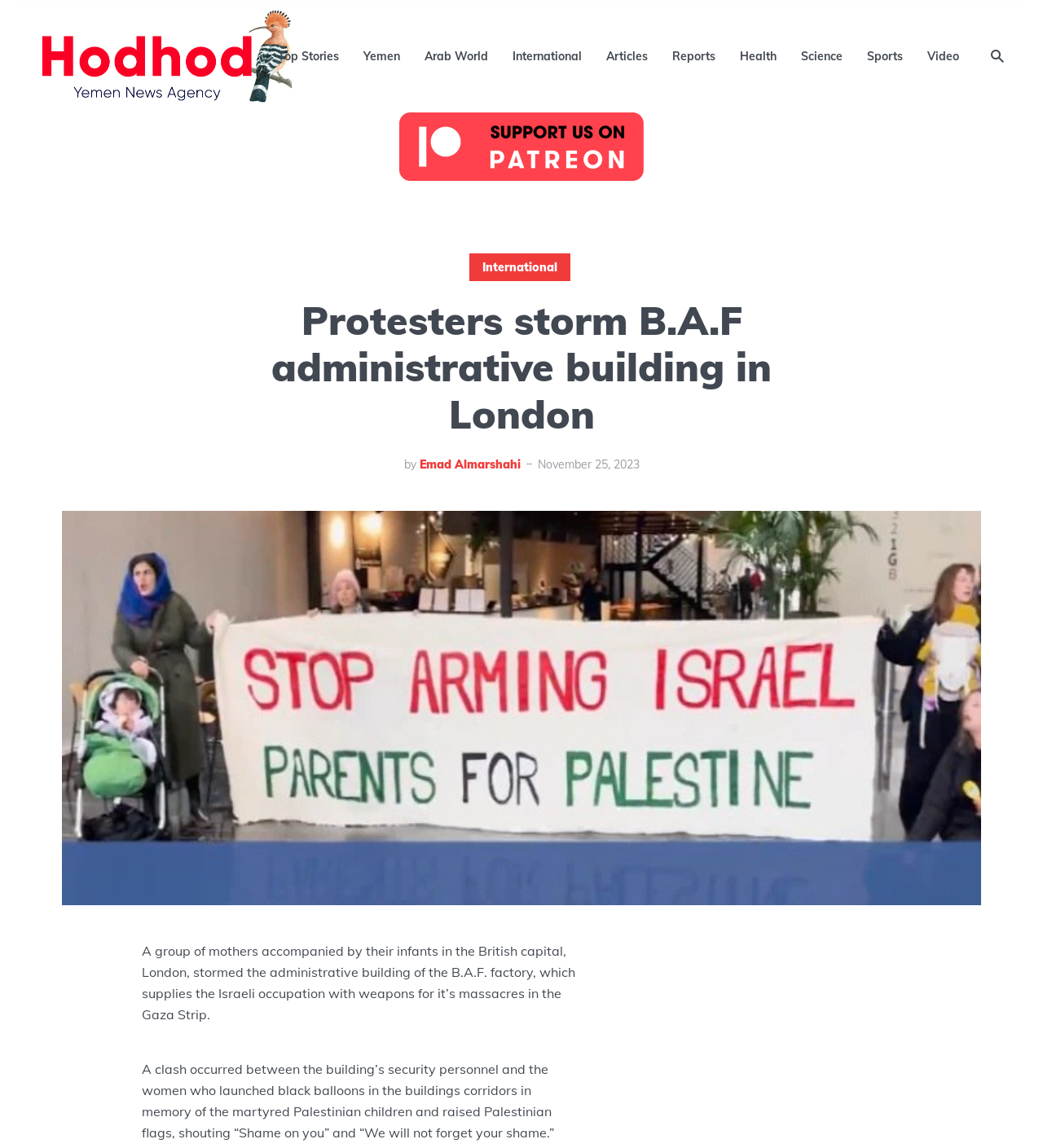Please identify the bounding box coordinates of the element I should click to complete this instruction: 'Read more about Yemen news'. The coordinates should be given as four float numbers between 0 and 1, like this: [left, top, right, bottom].

[0.348, 0.031, 0.384, 0.067]